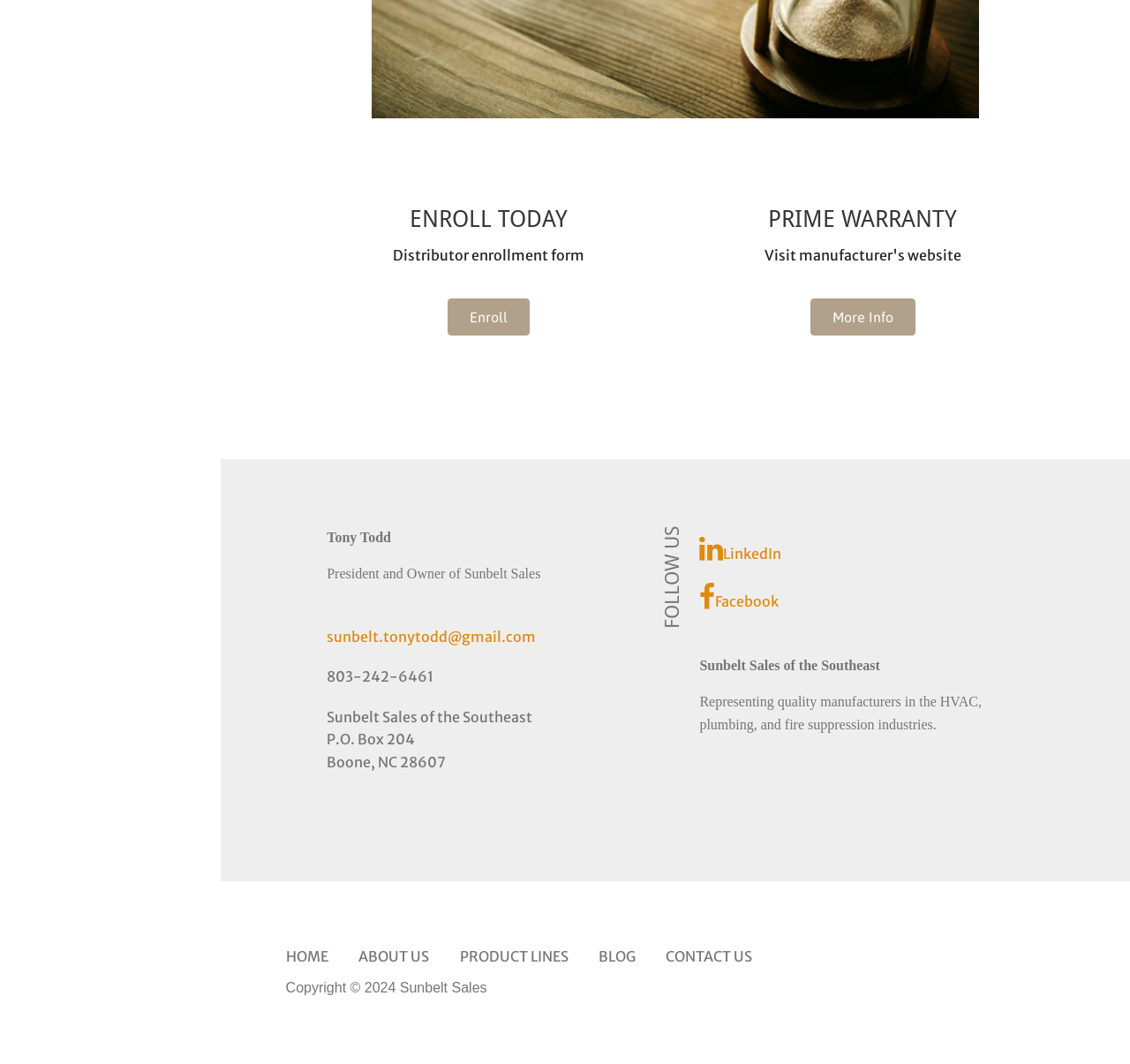Can you identify the bounding box coordinates of the clickable region needed to carry out this instruction: 'Go to home page'? The coordinates should be four float numbers within the range of 0 to 1, stated as [left, top, right, bottom].

[0.253, 0.891, 0.29, 0.907]